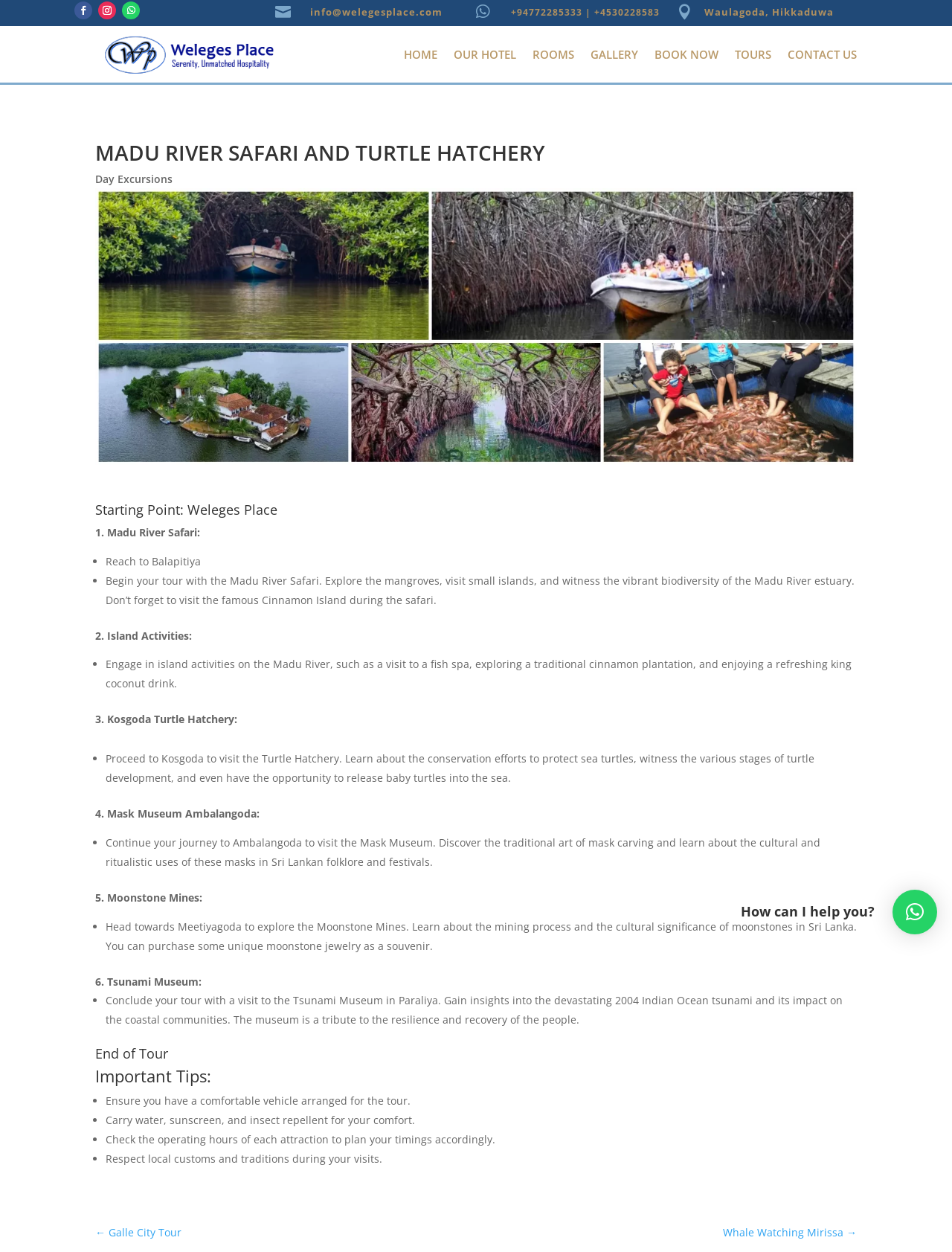What is recommended to carry during the tour?
Look at the image and answer the question using a single word or phrase.

Water, sunscreen, and insect repellent